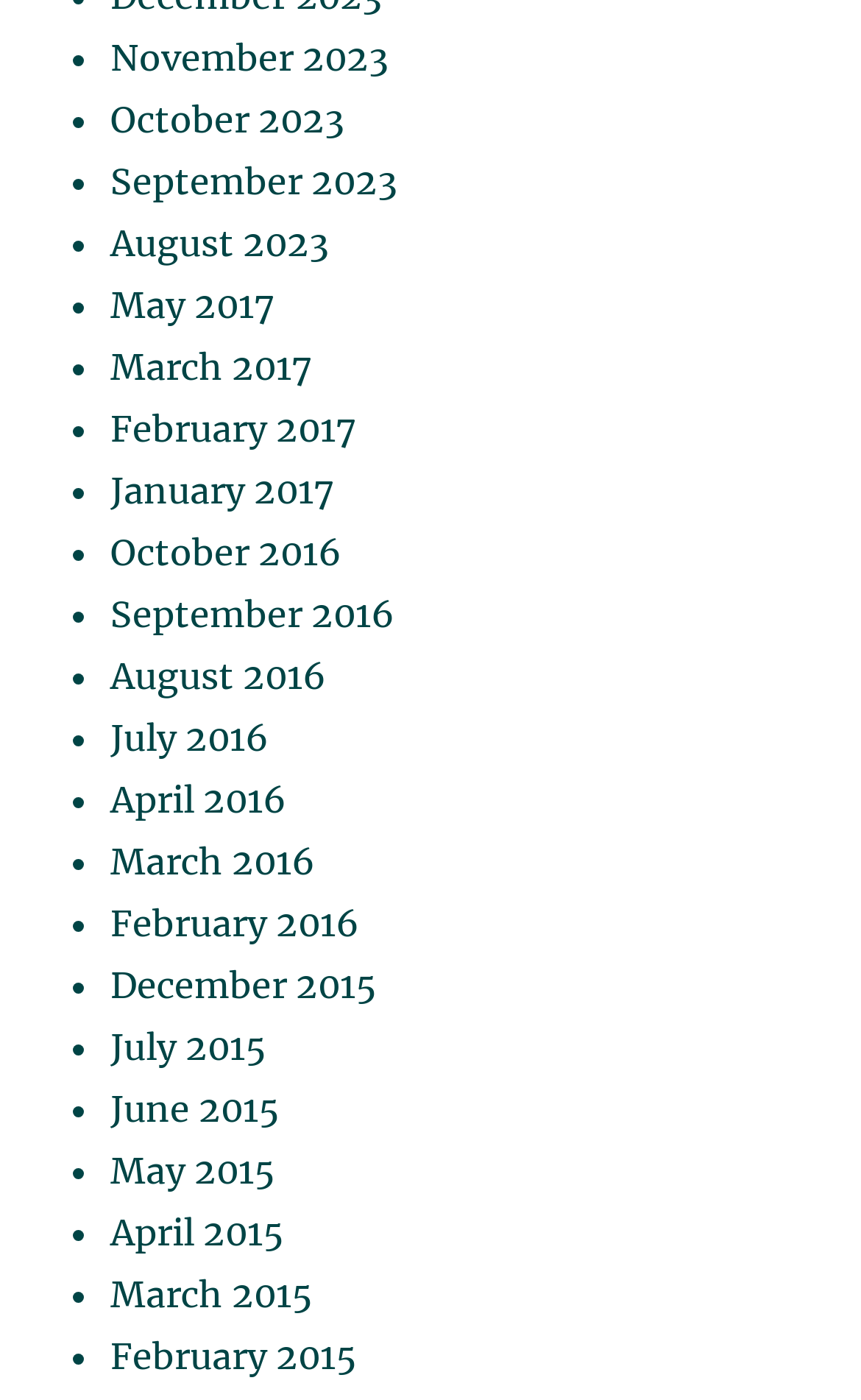Determine the bounding box coordinates of the section to be clicked to follow the instruction: "Learn more about White Hat SEO". The coordinates should be given as four float numbers between 0 and 1, formatted as [left, top, right, bottom].

None